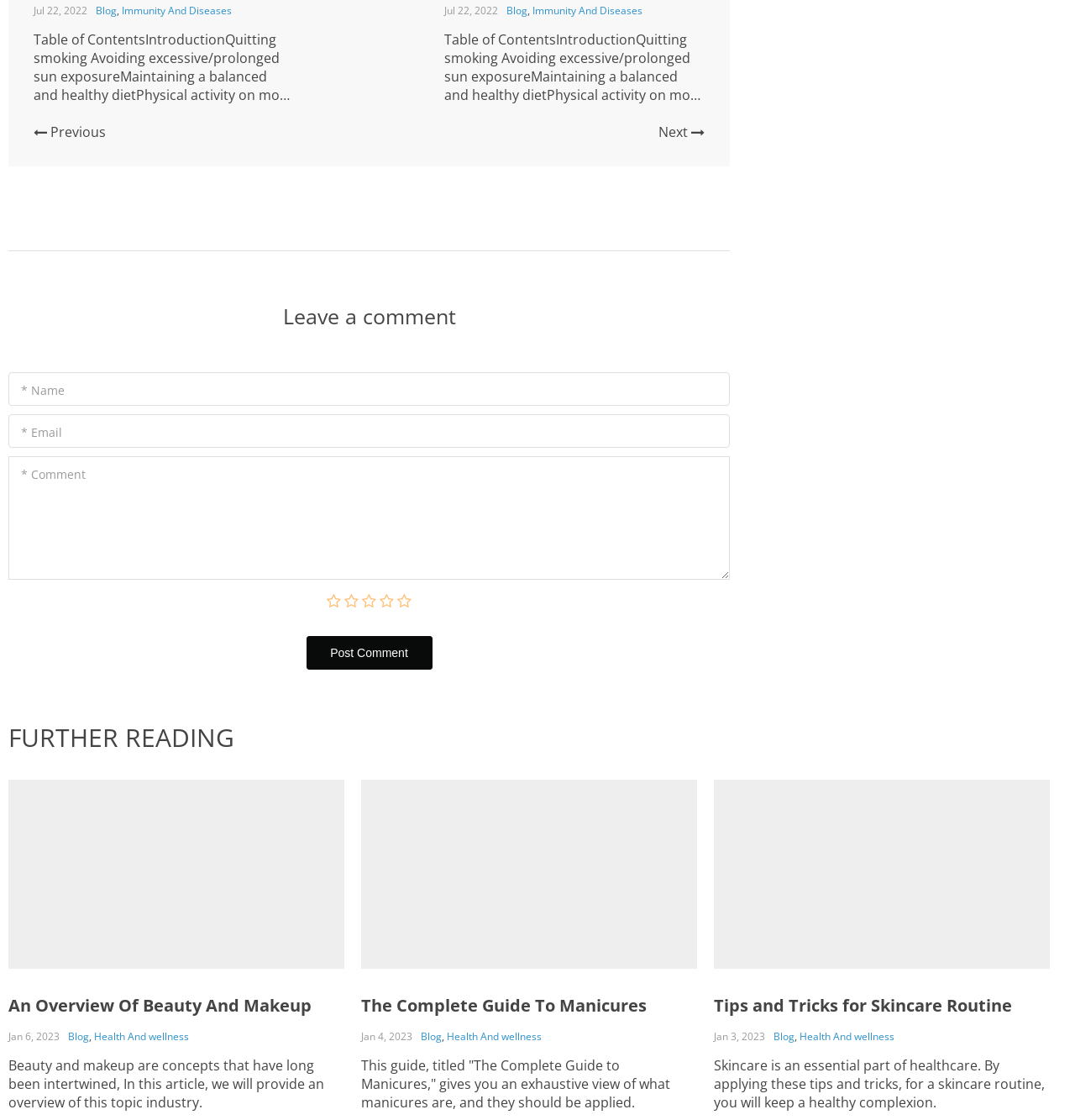What is the date of the first blog post?
Kindly give a detailed and elaborate answer to the question.

The date of the first blog post can be found at the top of the webpage, where it says 'Jul 22, 2022' in a static text element.